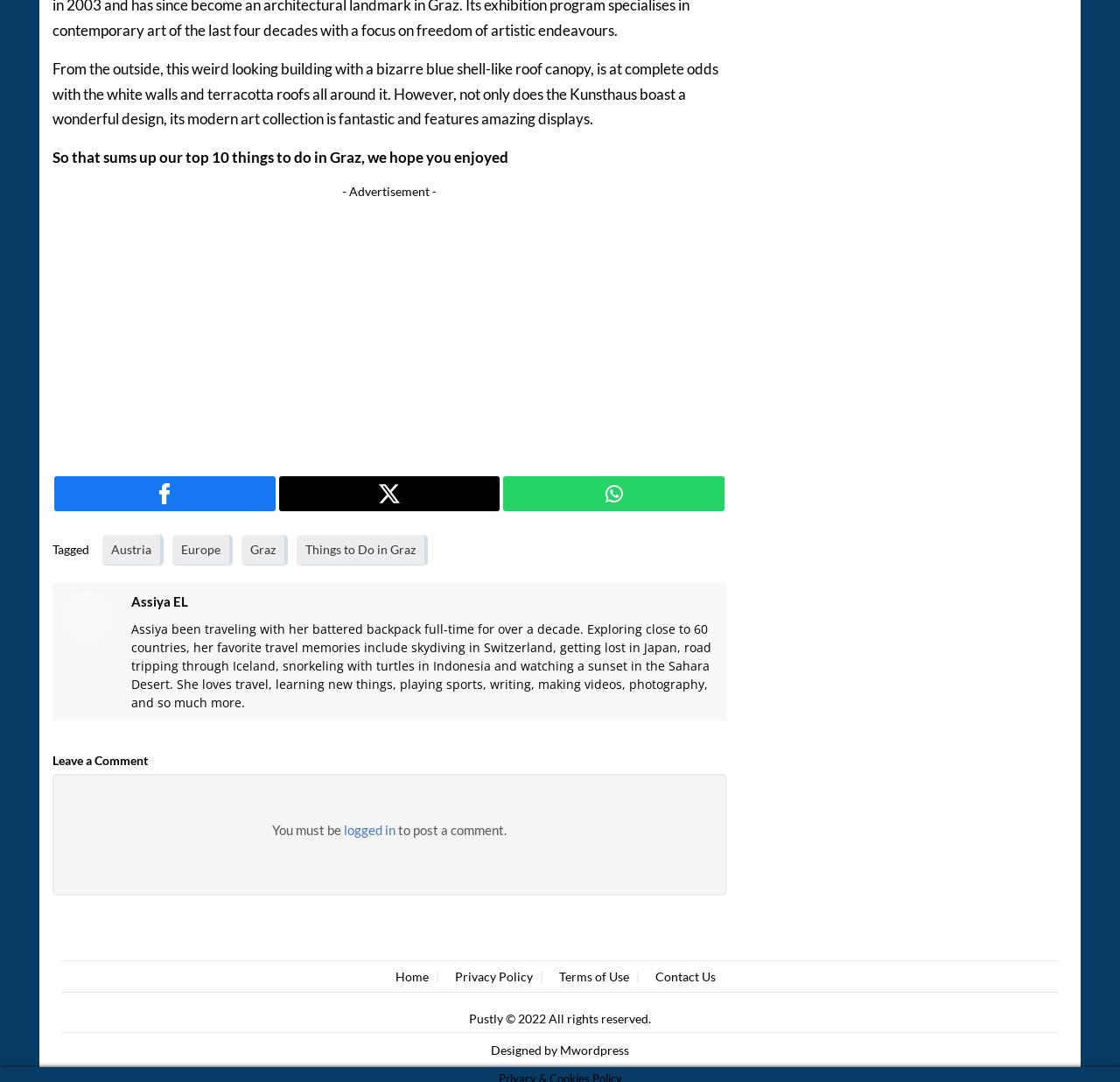Using the provided element description: "Austria", identify the bounding box coordinates. The coordinates should be four floats between 0 and 1 in the order [left, top, right, bottom].

[0.091, 0.494, 0.146, 0.522]